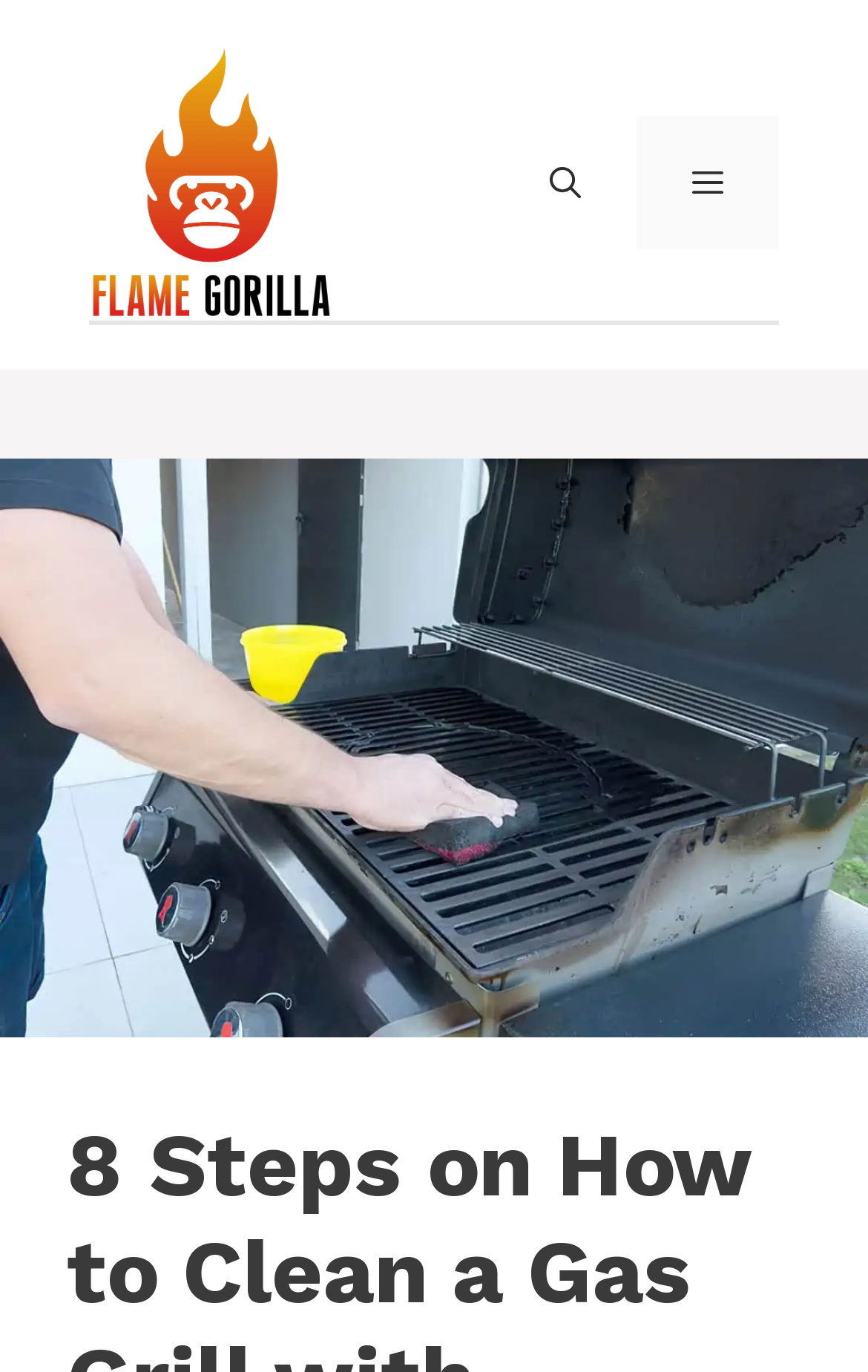Respond with a single word or phrase:
What is the name of the website?

Flame Gorilla